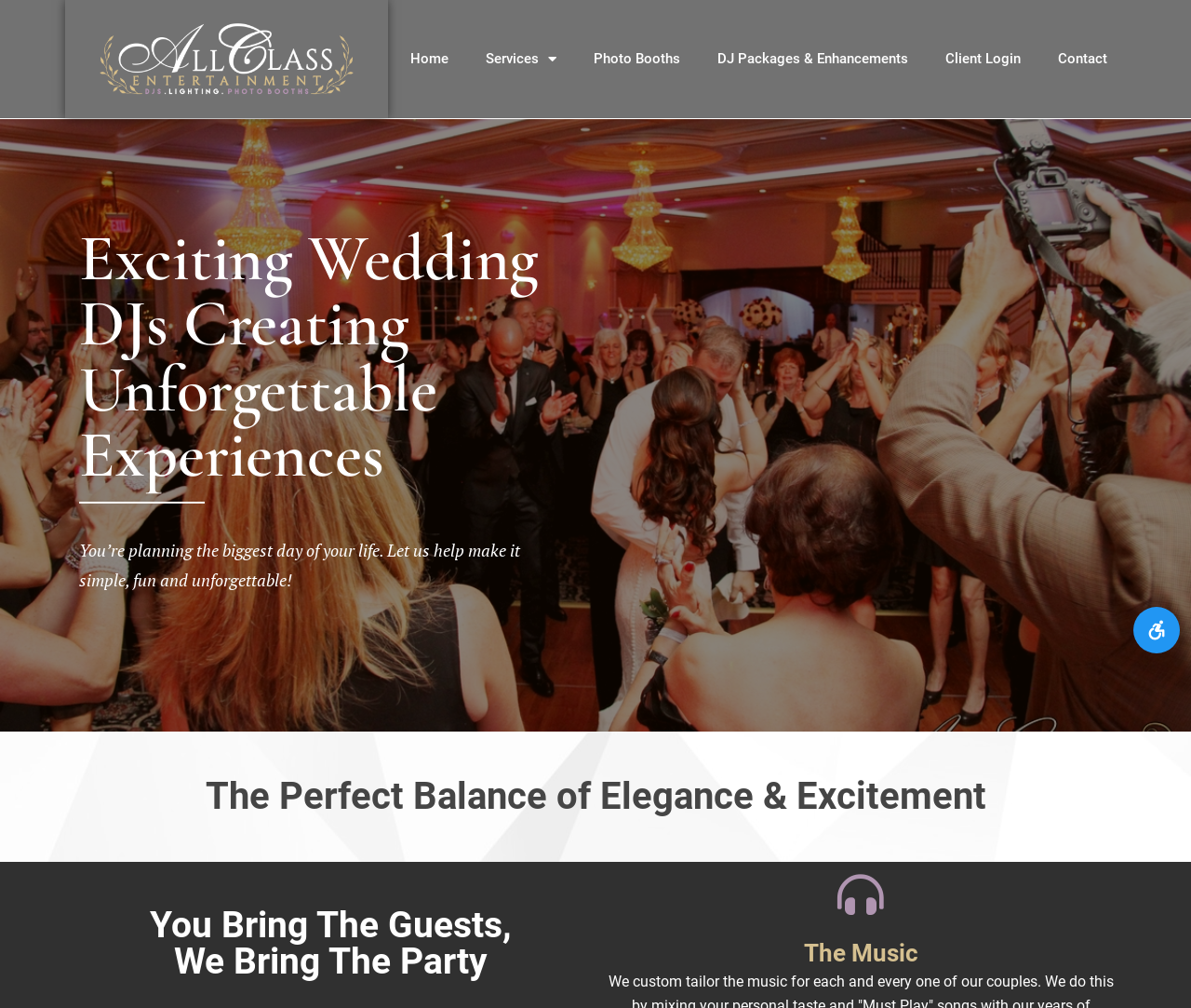Answer this question using a single word or a brief phrase:
How many navigation links are there?

6